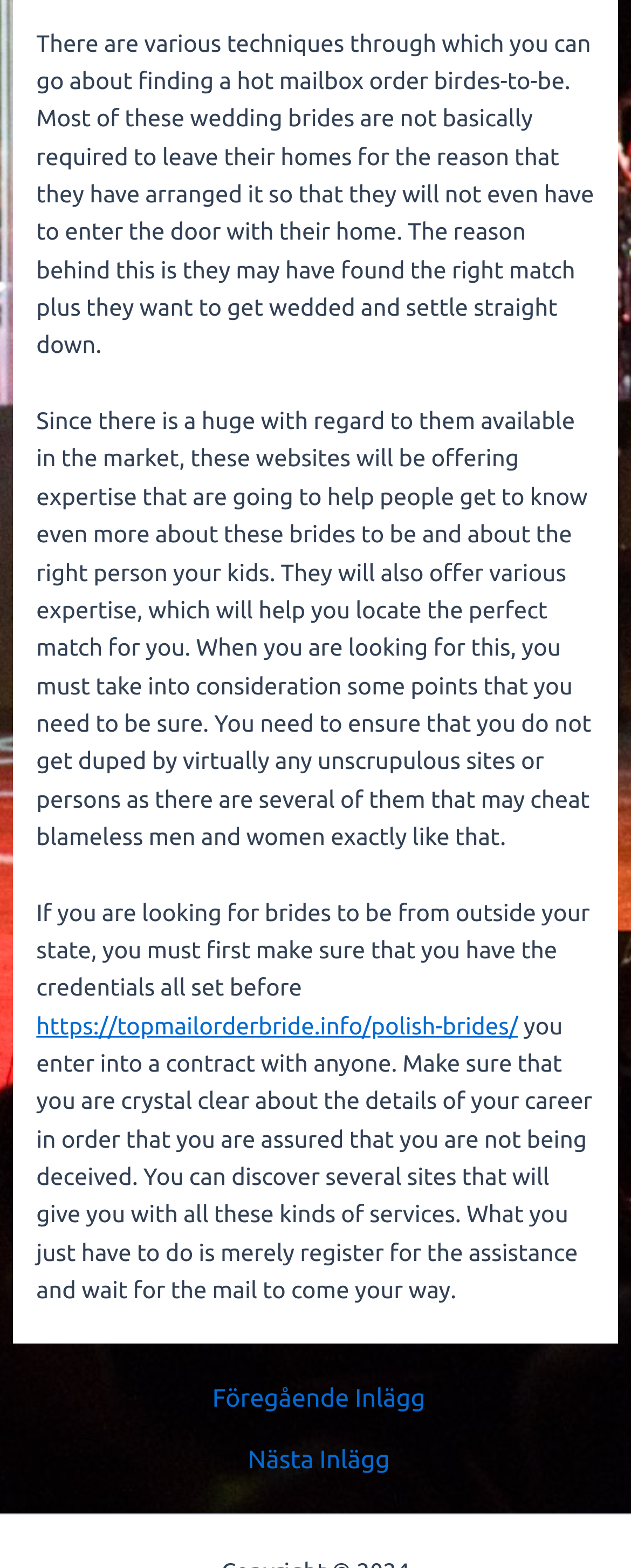Given the description "https://topmailorderbride.info/polish-brides/", provide the bounding box coordinates of the corresponding UI element.

[0.058, 0.645, 0.821, 0.662]